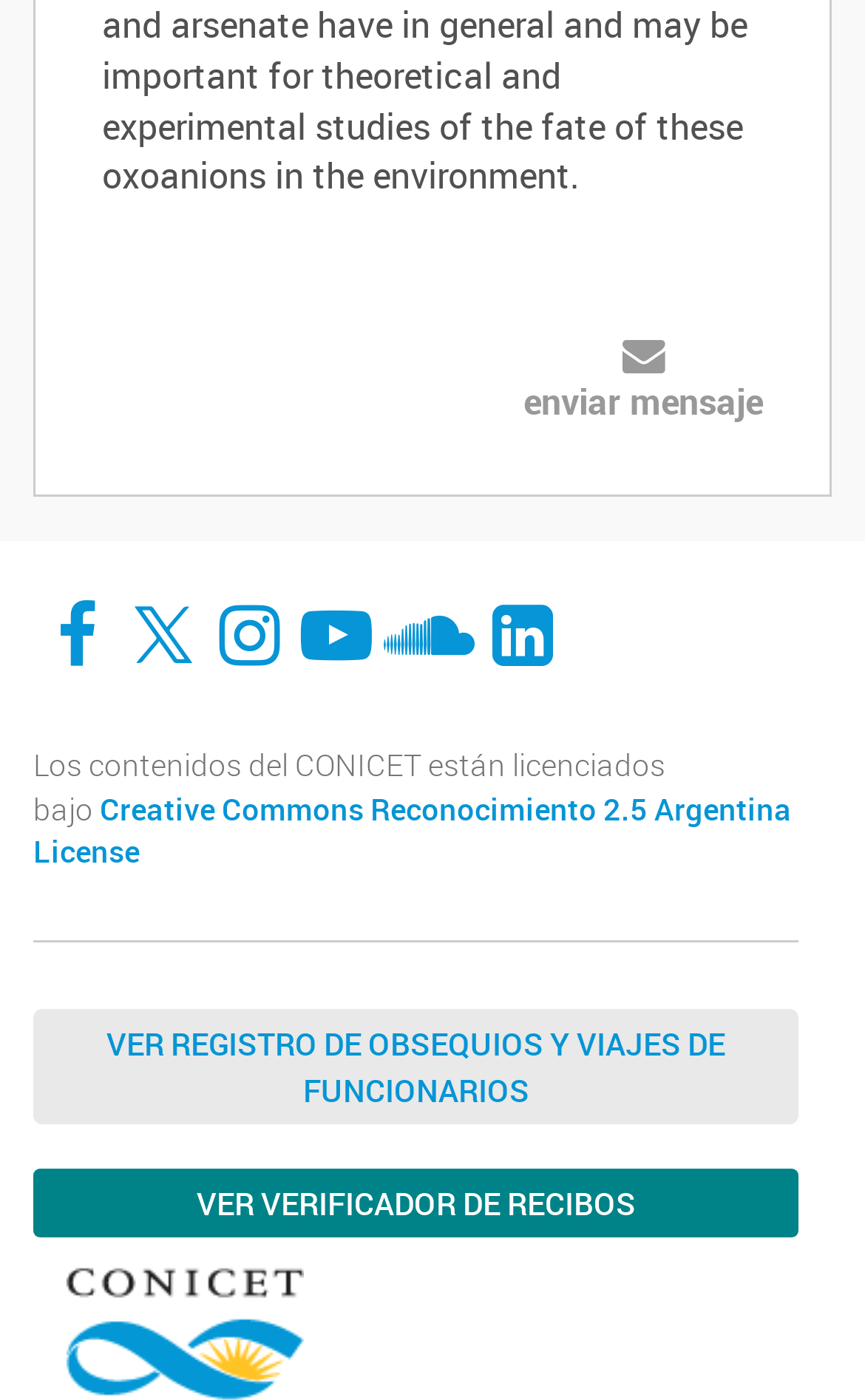Please determine the bounding box coordinates of the area that needs to be clicked to complete this task: 'Contact Us'. The coordinates must be four float numbers between 0 and 1, formatted as [left, top, right, bottom].

None